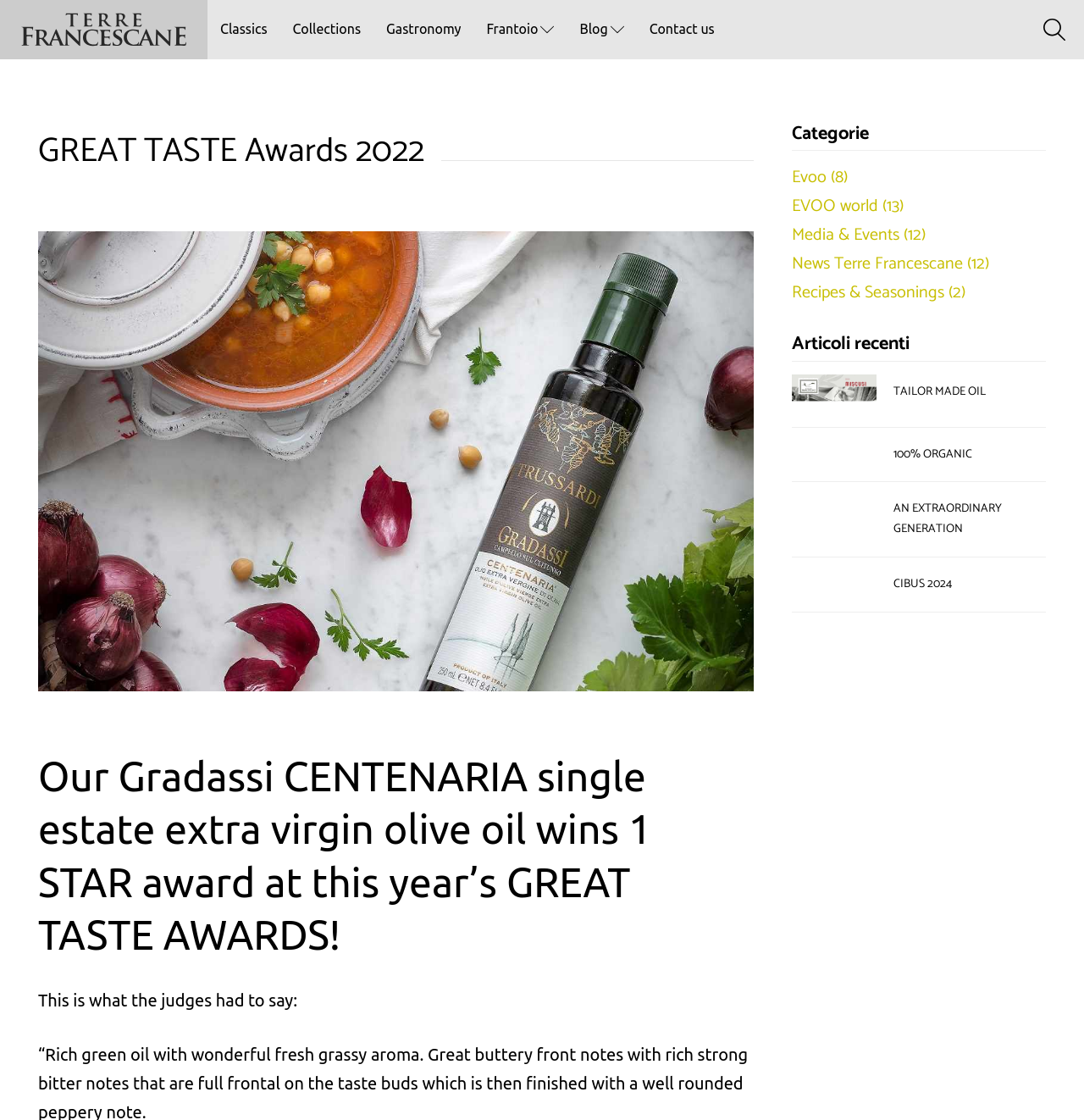Could you determine the bounding box coordinates of the clickable element to complete the instruction: "Learn more about 'Gastronomy'"? Provide the coordinates as four float numbers between 0 and 1, i.e., [left, top, right, bottom].

[0.356, 0.016, 0.425, 0.037]